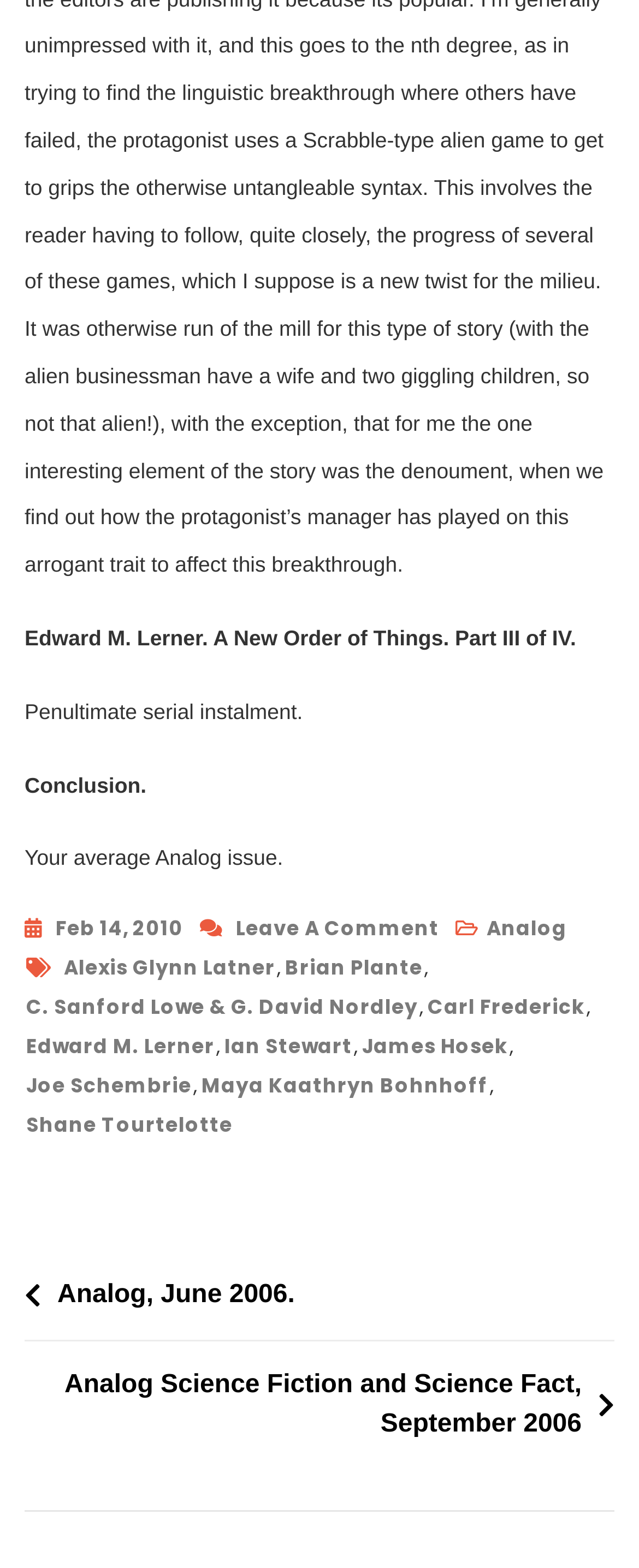Based on the element description "Feb 14, 2010", predict the bounding box coordinates of the UI element.

[0.038, 0.58, 0.287, 0.605]